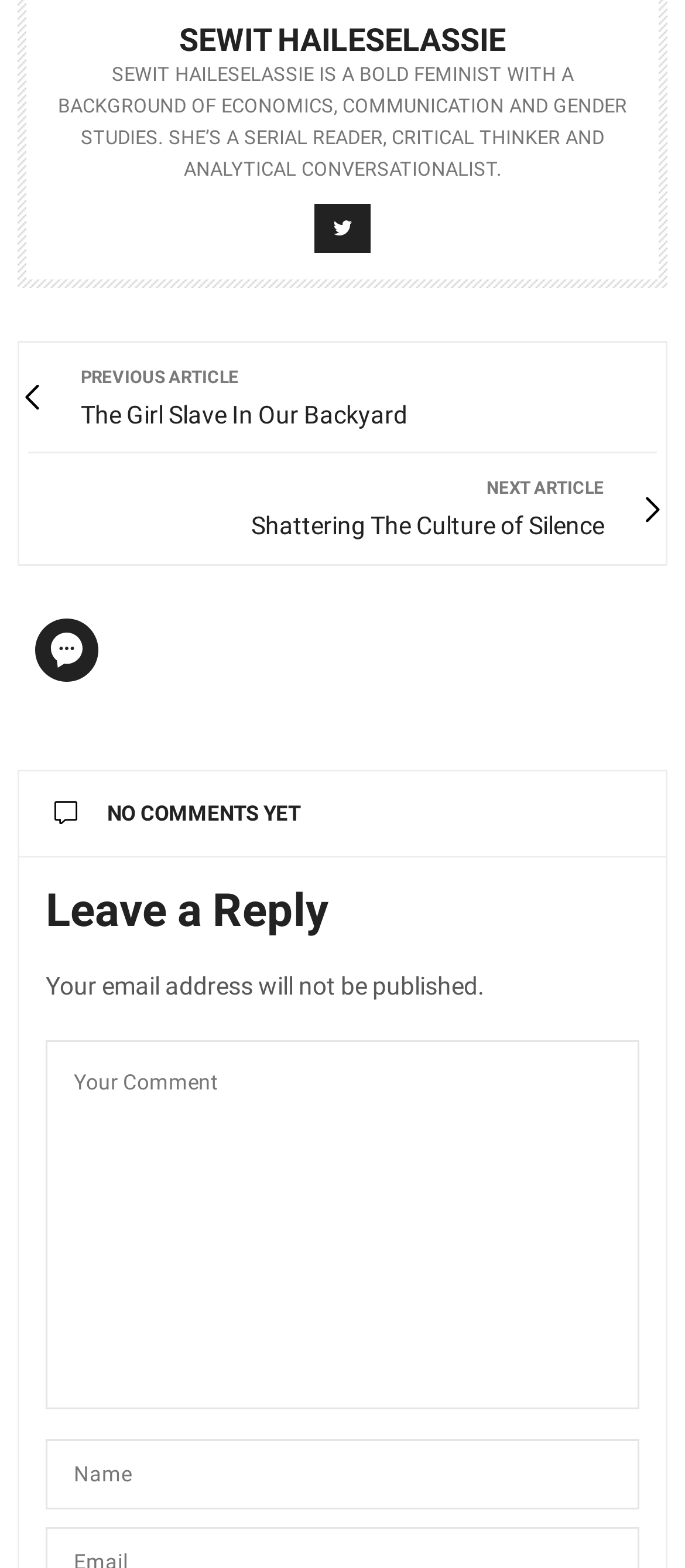Provide the bounding box coordinates of the area you need to click to execute the following instruction: "Click on the author's name".

[0.262, 0.013, 0.738, 0.036]